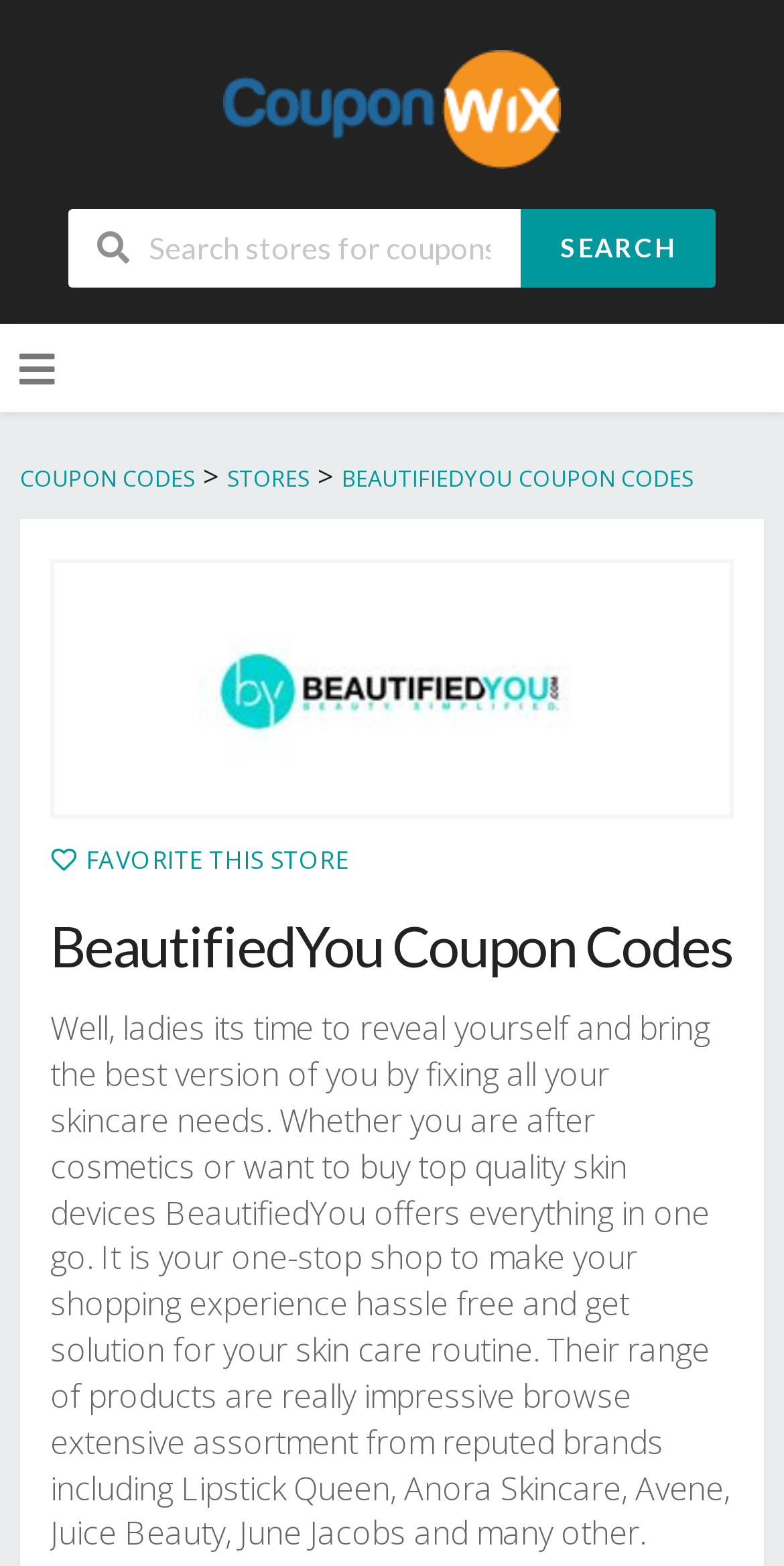Locate the bounding box coordinates of the UI element described by: "Search". Provide the coordinates as four float numbers between 0 and 1, formatted as [left, top, right, bottom].

[0.664, 0.134, 0.913, 0.183]